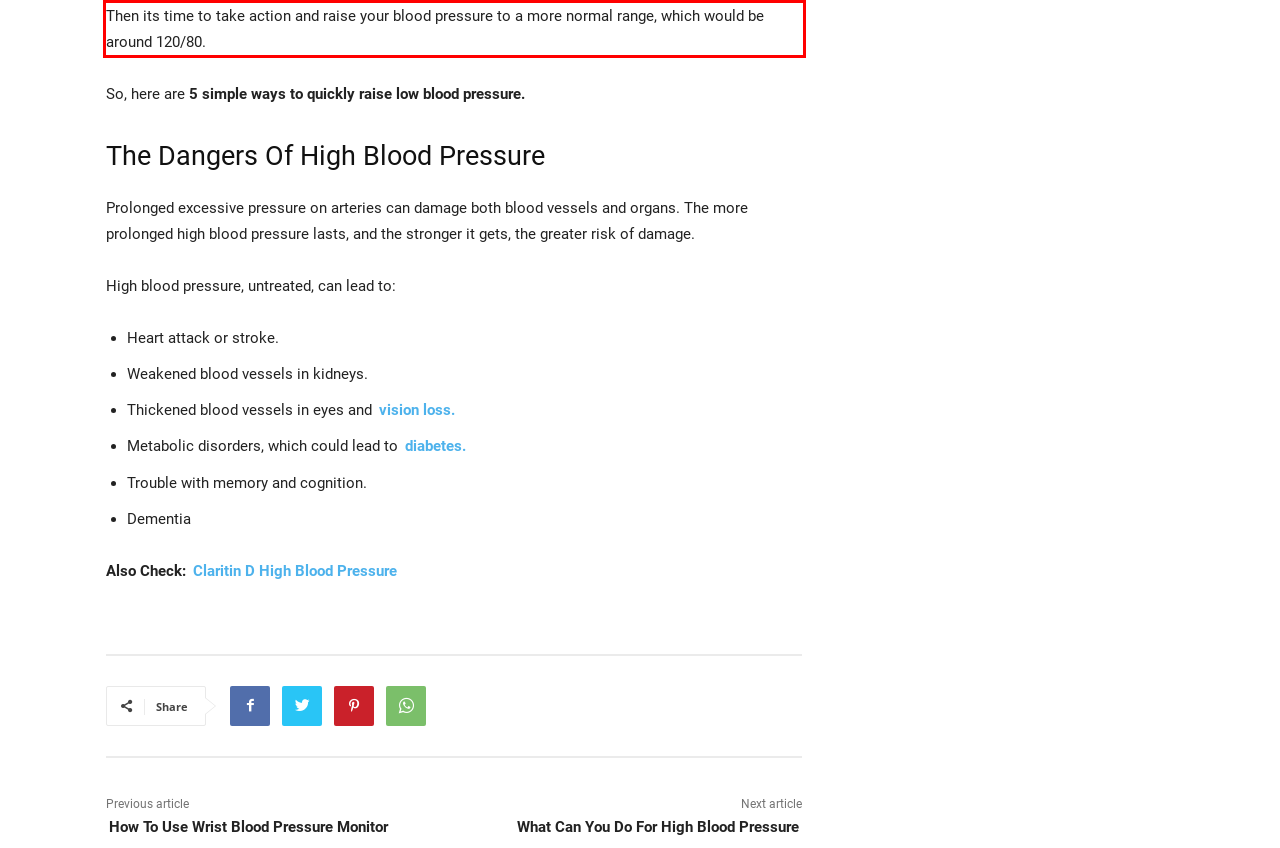You have a screenshot with a red rectangle around a UI element. Recognize and extract the text within this red bounding box using OCR.

Then its time to take action and raise your blood pressure to a more normal range, which would be around 120/80.